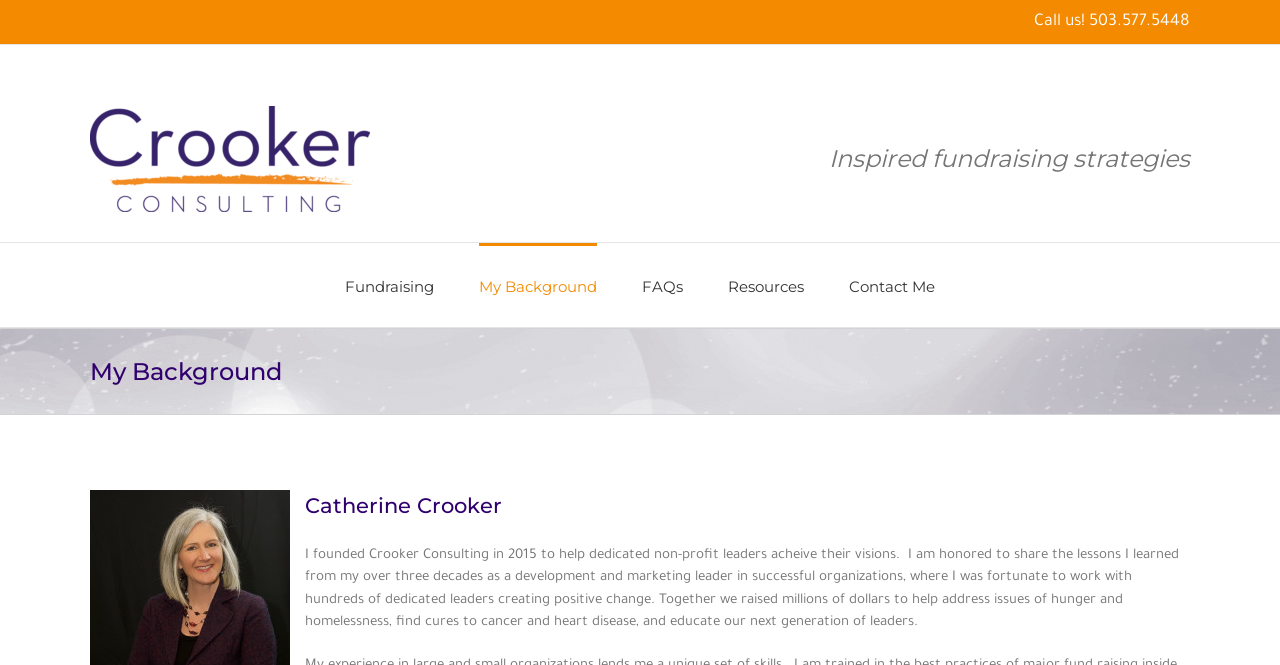What is the topic of the heading 'Inspired fundraising strategies'?
Use the information from the screenshot to give a comprehensive response to the question.

I inferred the topic of the heading 'Inspired fundraising strategies' to be fundraising because it is a sub-element of the Root Element and is located near the top of the page, suggesting it is a main topic of the webpage.